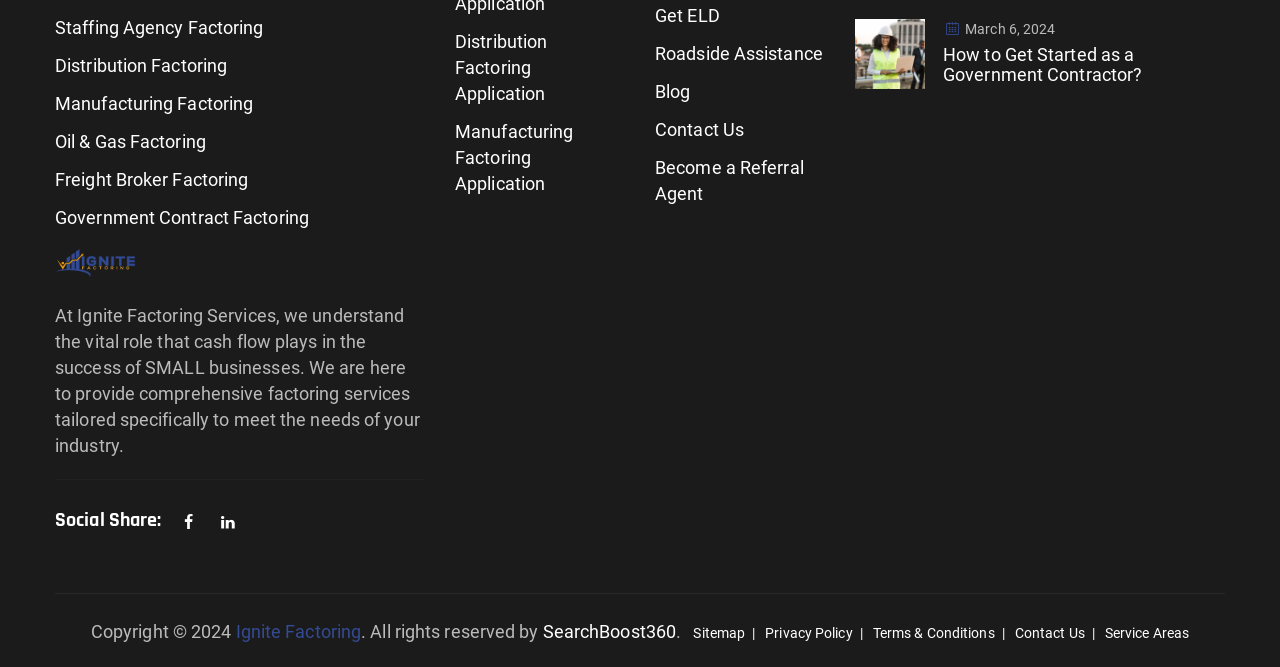What is the purpose of the 'Get ELD' link?
Provide a short answer using one word or a brief phrase based on the image.

Unknown